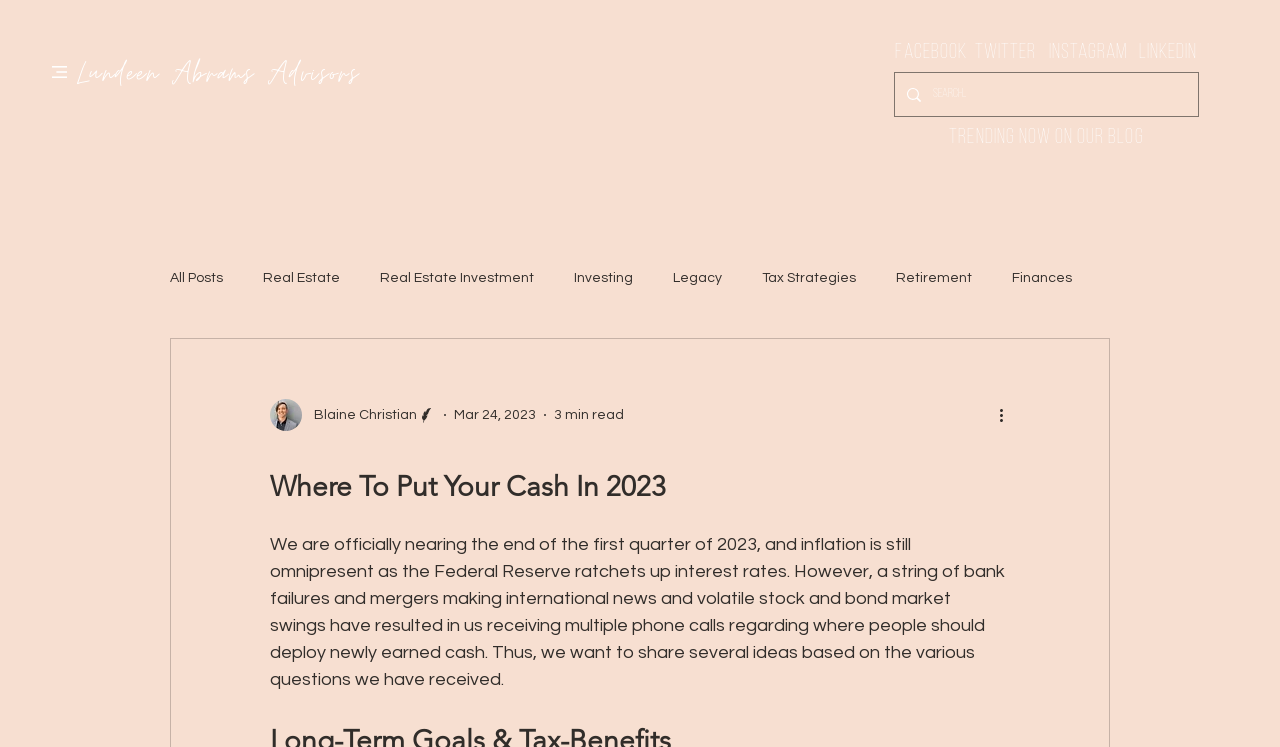How many social media links are present?
Please answer the question with a detailed and comprehensive explanation.

There are four social media links present at the top of the webpage, namely Facebook, Twitter, Instagram, and LinkedIn.